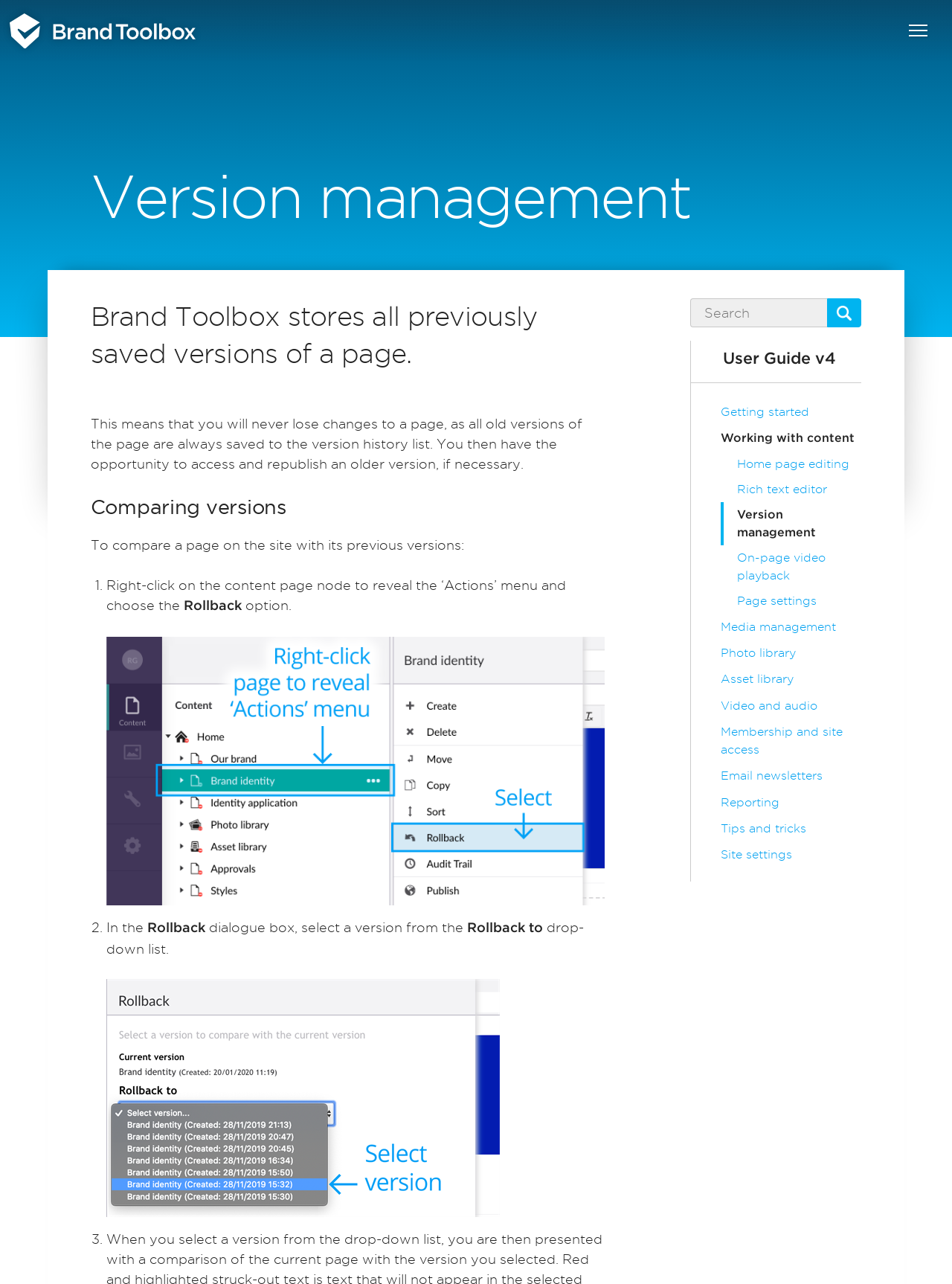Identify the bounding box of the HTML element described here: "Home page editing". Provide the coordinates as four float numbers between 0 and 1: [left, top, right, bottom].

[0.774, 0.352, 0.905, 0.371]